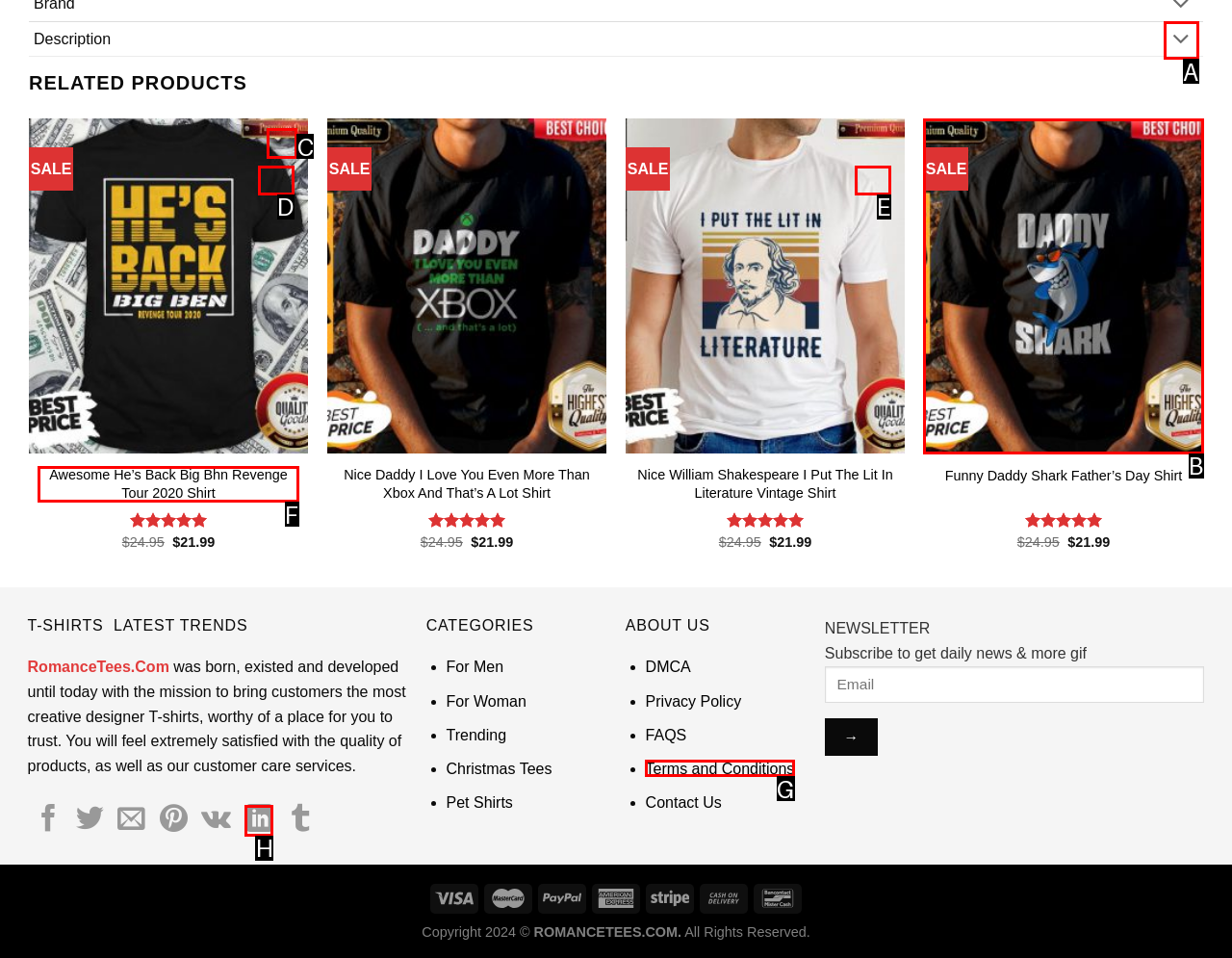Which option corresponds to the following element description: parent_node: Add to wishlist aria-label="Wishlist"?
Please provide the letter of the correct choice.

C